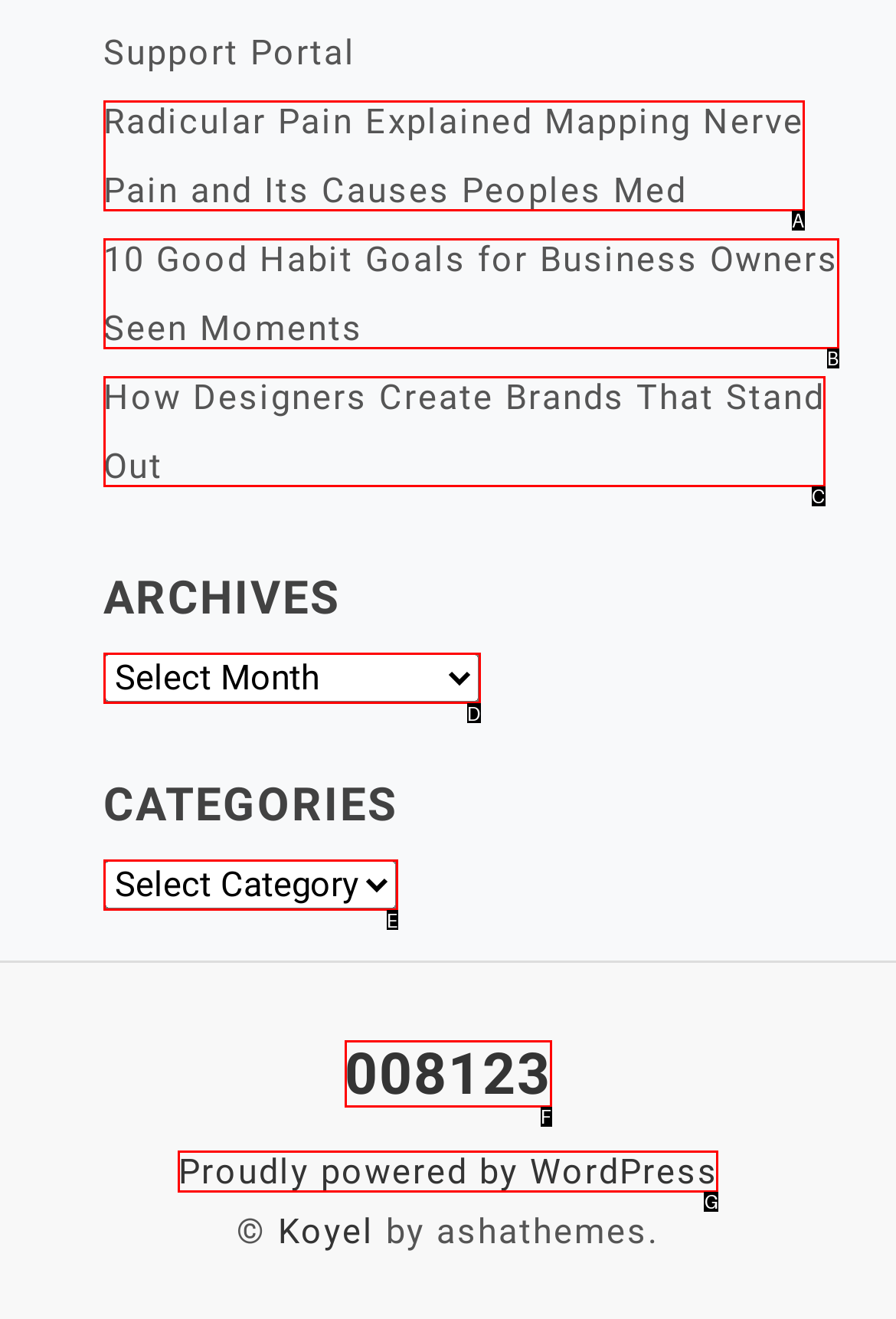Choose the UI element that best aligns with the description: Proudly powered by WordPress
Respond with the letter of the chosen option directly.

G